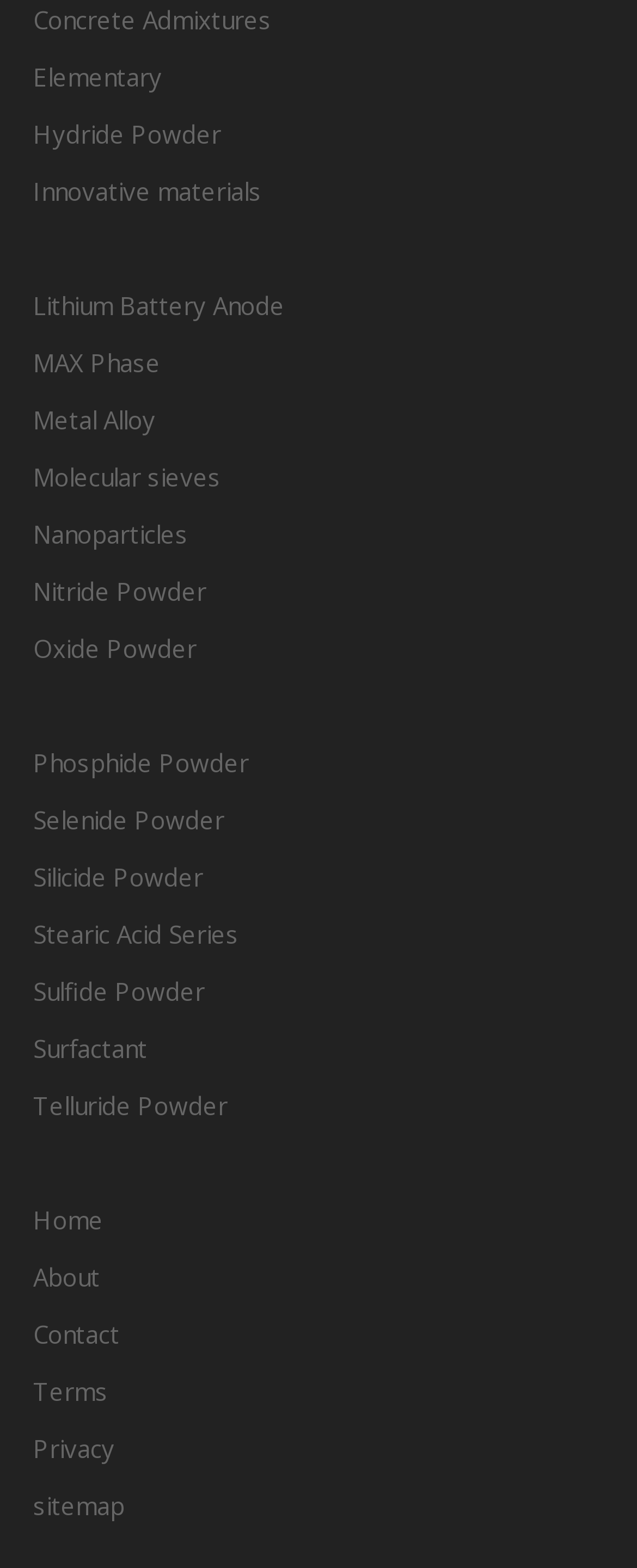What is the last link in the bottom section?
Refer to the screenshot and respond with a concise word or phrase.

sitemap